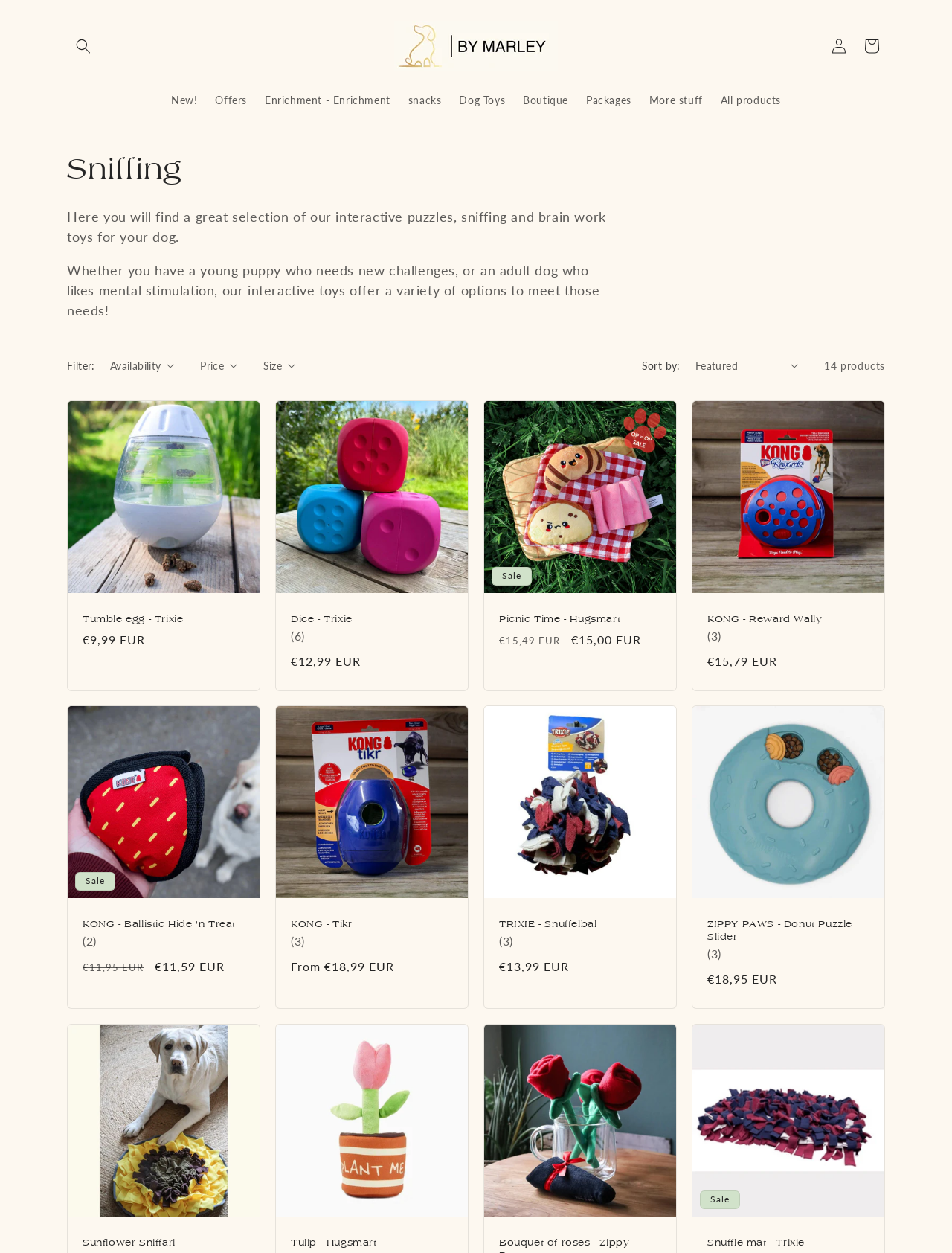Based on the image, please respond to the question with as much detail as possible:
What is the price of the Tumble egg - Trixie product?

I found the product listing for Tumble egg - Trixie and looked for the price information. The regular price is displayed as €9,99 EUR.